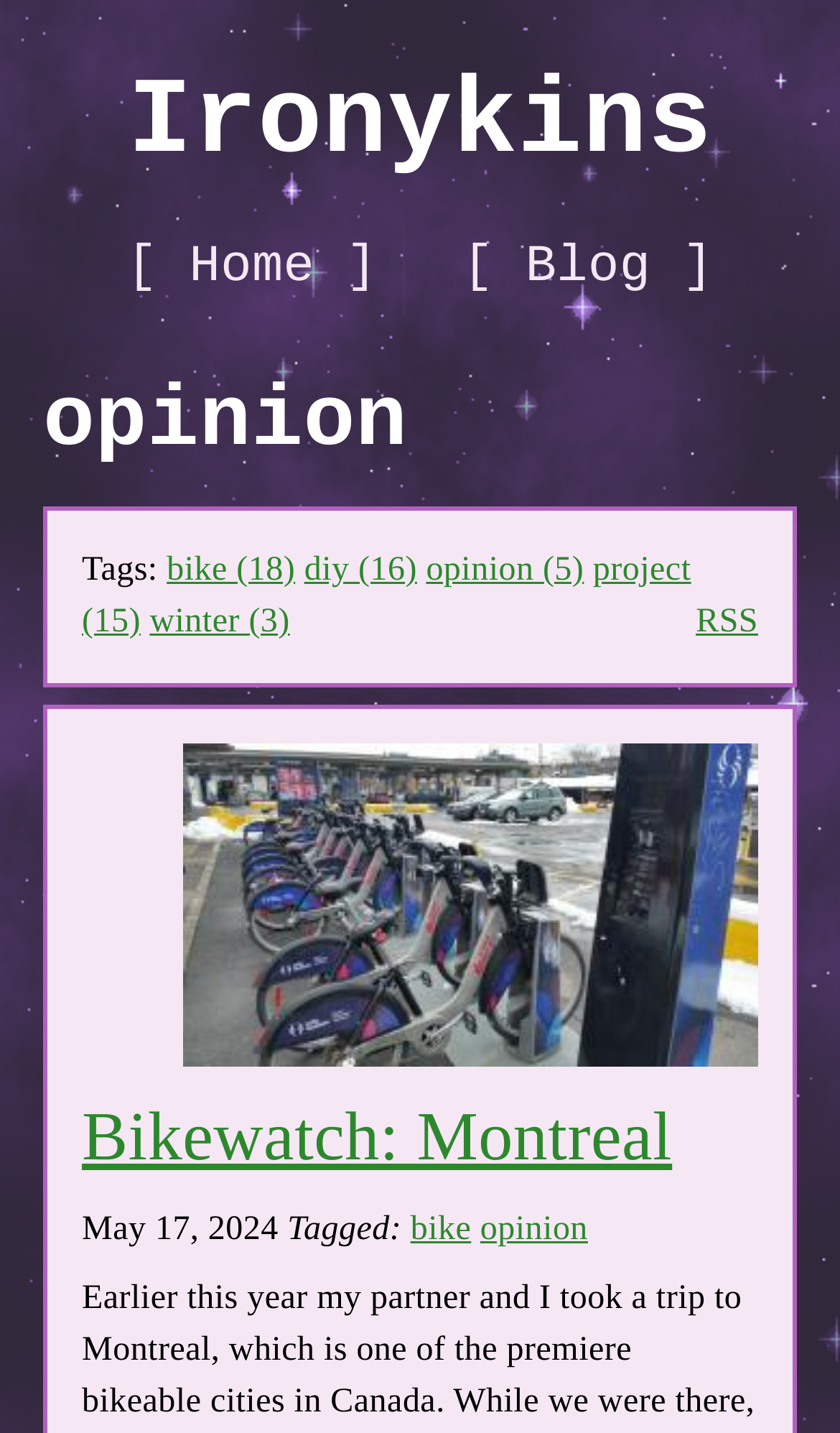Please provide the bounding box coordinates for the element that needs to be clicked to perform the instruction: "view posts tagged with bike". The coordinates must consist of four float numbers between 0 and 1, formatted as [left, top, right, bottom].

[0.489, 0.845, 0.561, 0.871]